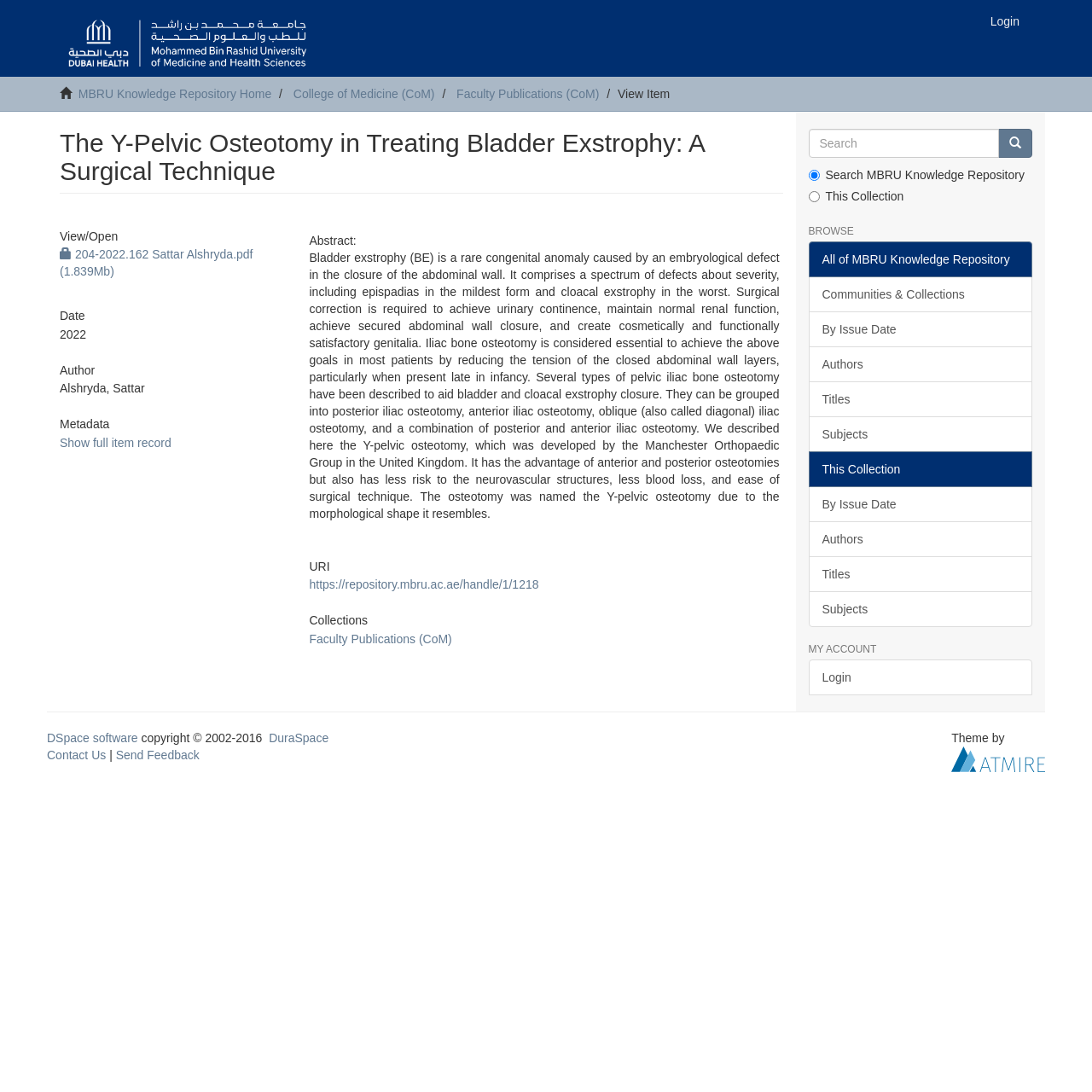Using the provided description Authors, find the bounding box coordinates for the UI element. Provide the coordinates in (top-left x, top-left y, bottom-right x, bottom-right y) format, ensuring all values are between 0 and 1.

[0.74, 0.477, 0.945, 0.51]